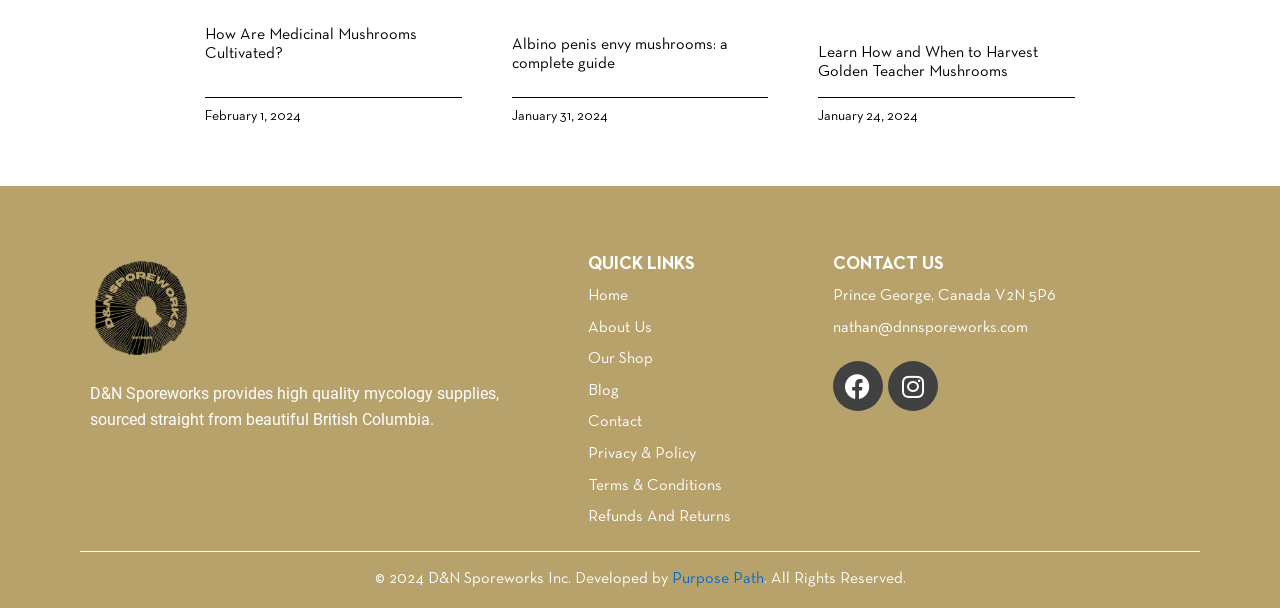Find and indicate the bounding box coordinates of the region you should select to follow the given instruction: "Visit the 'Albino penis envy mushrooms: a complete guide' page".

[0.4, 0.062, 0.568, 0.117]